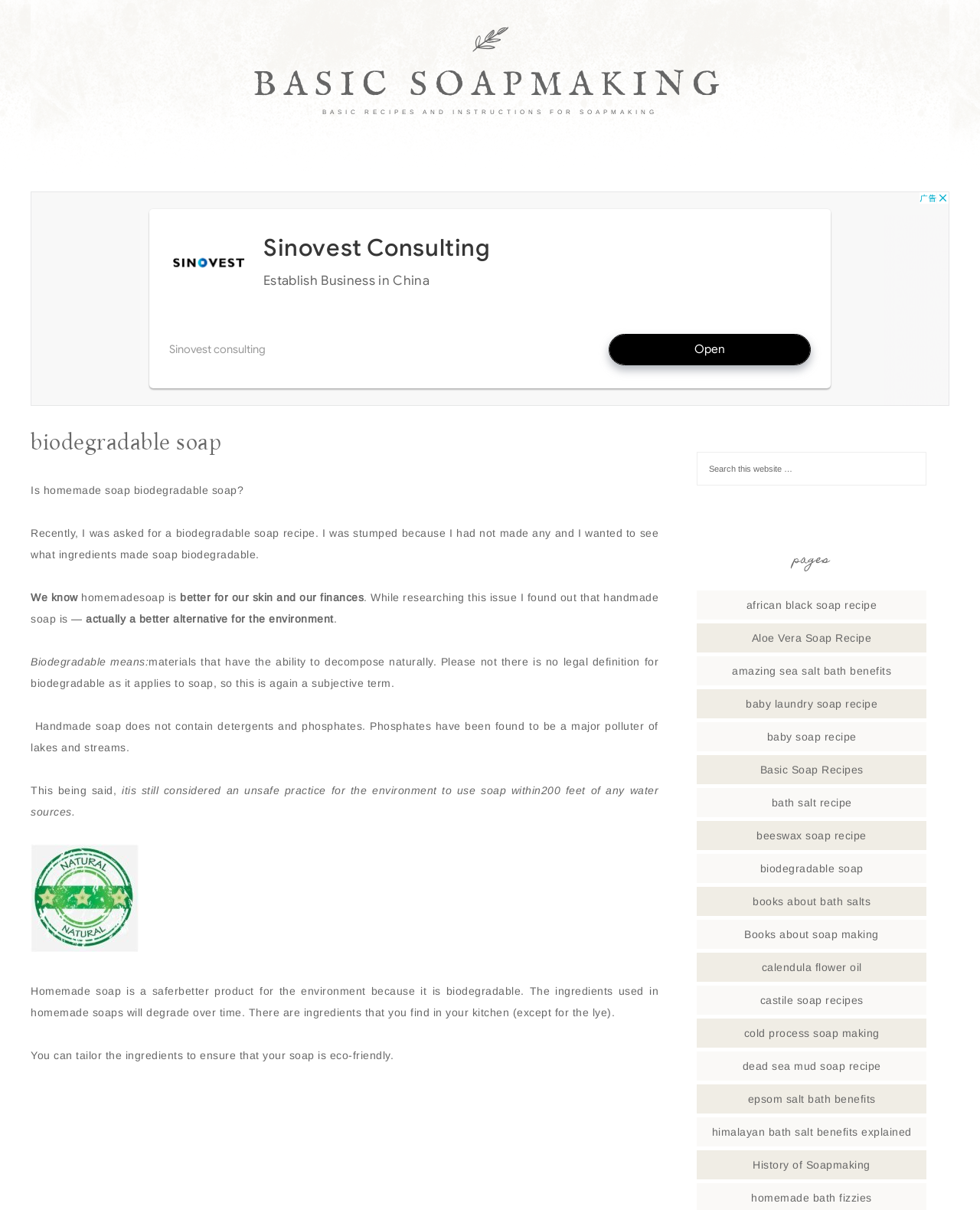Please reply to the following question with a single word or a short phrase:
What is the main topic of the webpage?

Soap making